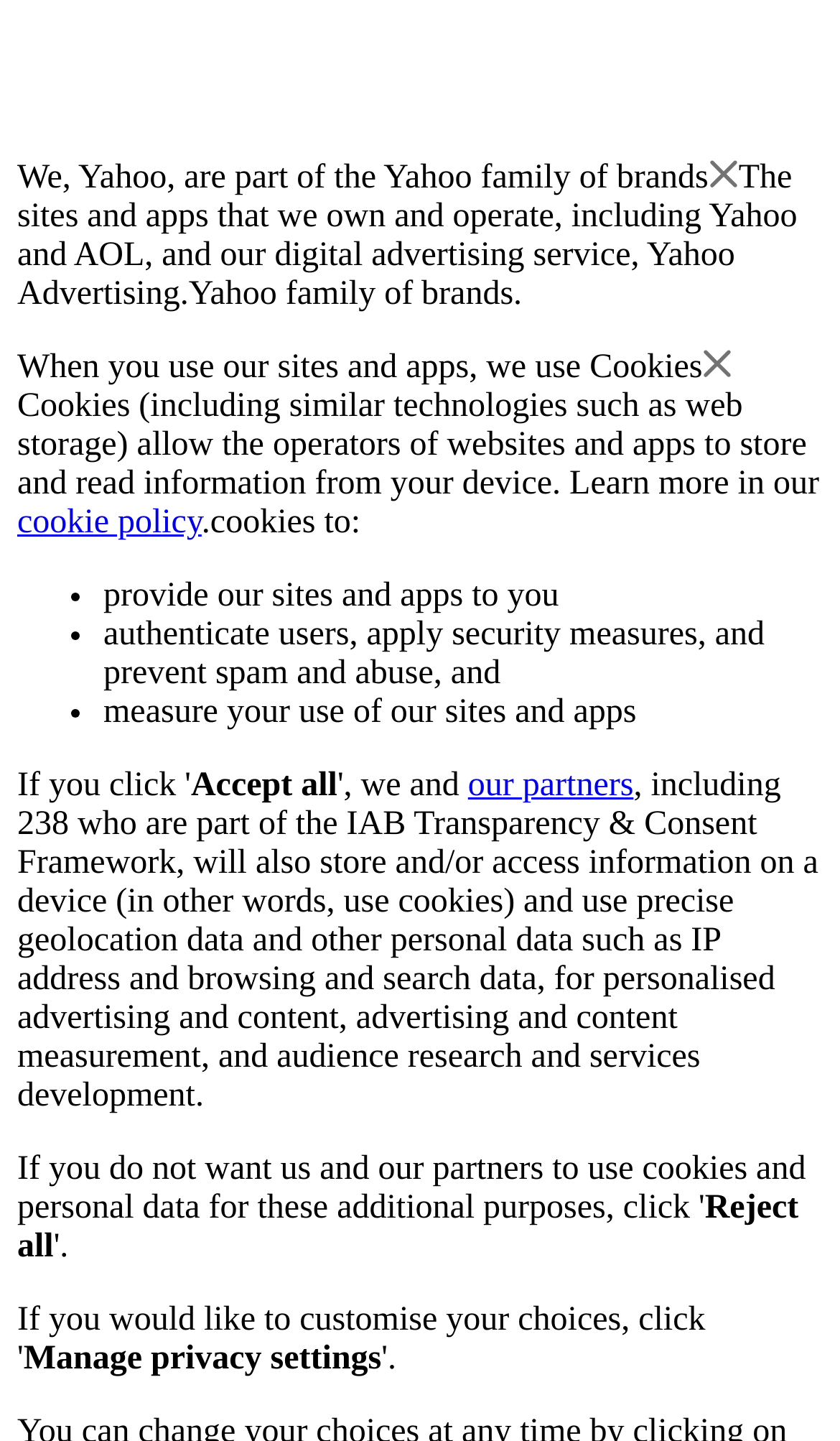What do cookies allow operators to do?
Please look at the screenshot and answer in one word or a short phrase.

Store and read information